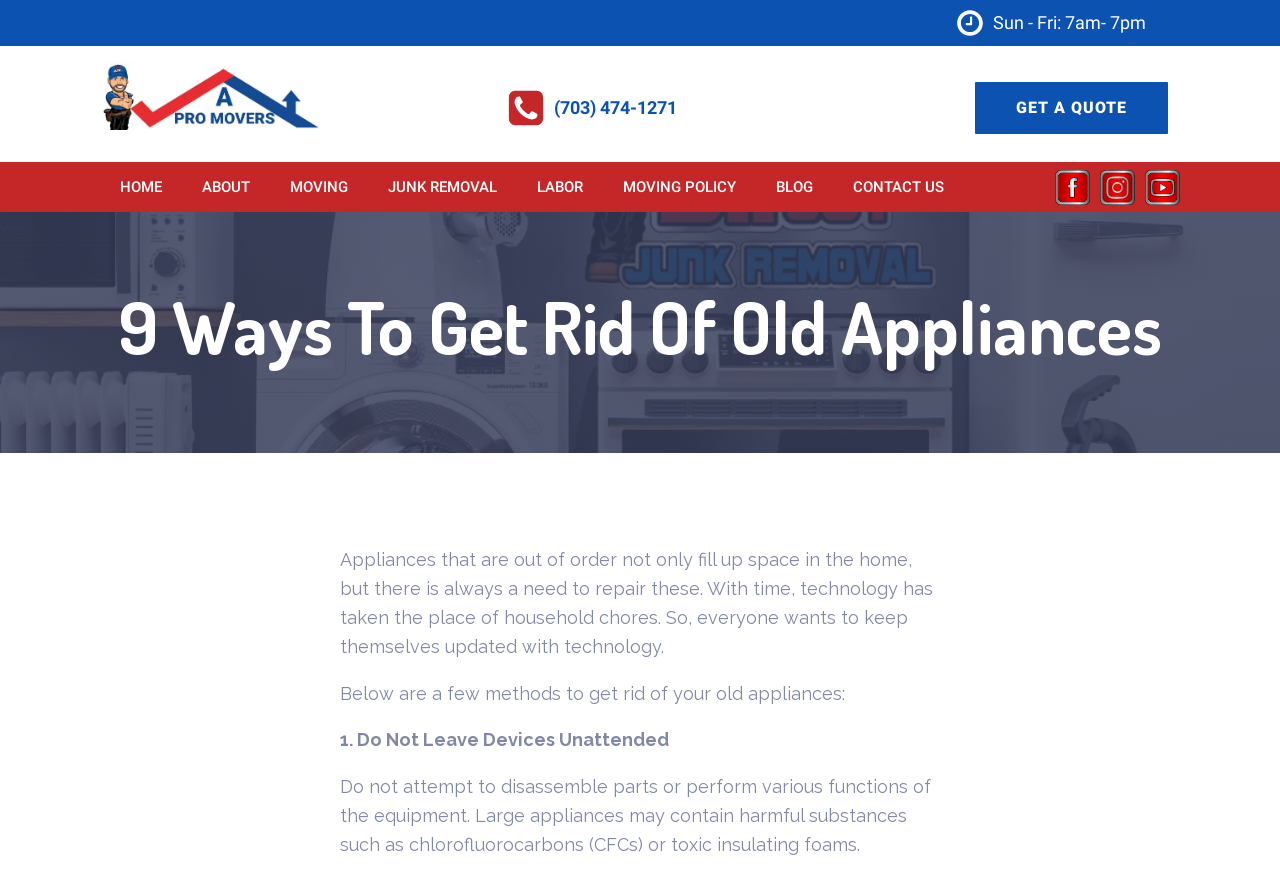Please find the bounding box for the following UI element description. Provide the coordinates in (top-left x, top-left y, bottom-right x, bottom-right y) format, with values between 0 and 1: Property Rights

None